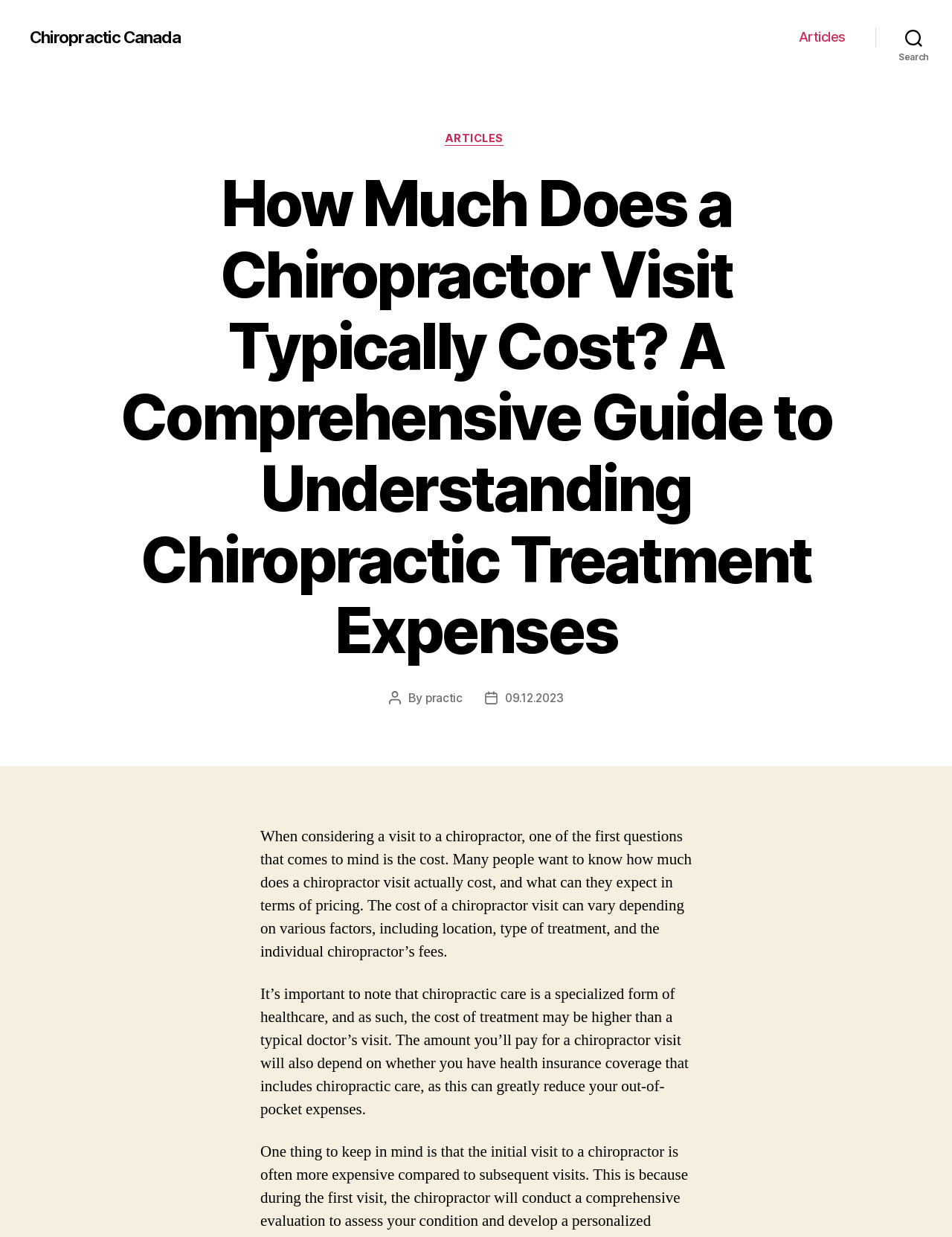Give a detailed explanation of the elements present on the webpage.

The webpage is about the cost of a chiropractor visit, providing a comprehensive guide to understanding chiropractic treatment expenses. At the top left, there is a link to "Chiropractic Canada". On the top right, there is a horizontal navigation bar with a link to "Articles". Next to it, a search button is located. 

Below the navigation bar, a header section spans the entire width of the page, containing several elements. On the left, there is a heading that asks "How Much Does a Chiropractor Visit Typically Cost?" followed by a comprehensive guide to understanding chiropractic treatment expenses. 

To the right of the heading, there are links to "ARTICLES" and "Categories", as well as some text about the post author and date. 

The main content of the page is divided into two paragraphs. The first paragraph explains that the cost of a chiropractor visit varies depending on factors such as location, type of treatment, and the individual chiropractor's fees. The second paragraph notes that chiropractic care is a specialized form of healthcare, and the cost of treatment may be higher than a typical doctor's visit, with the amount paid depending on health insurance coverage.